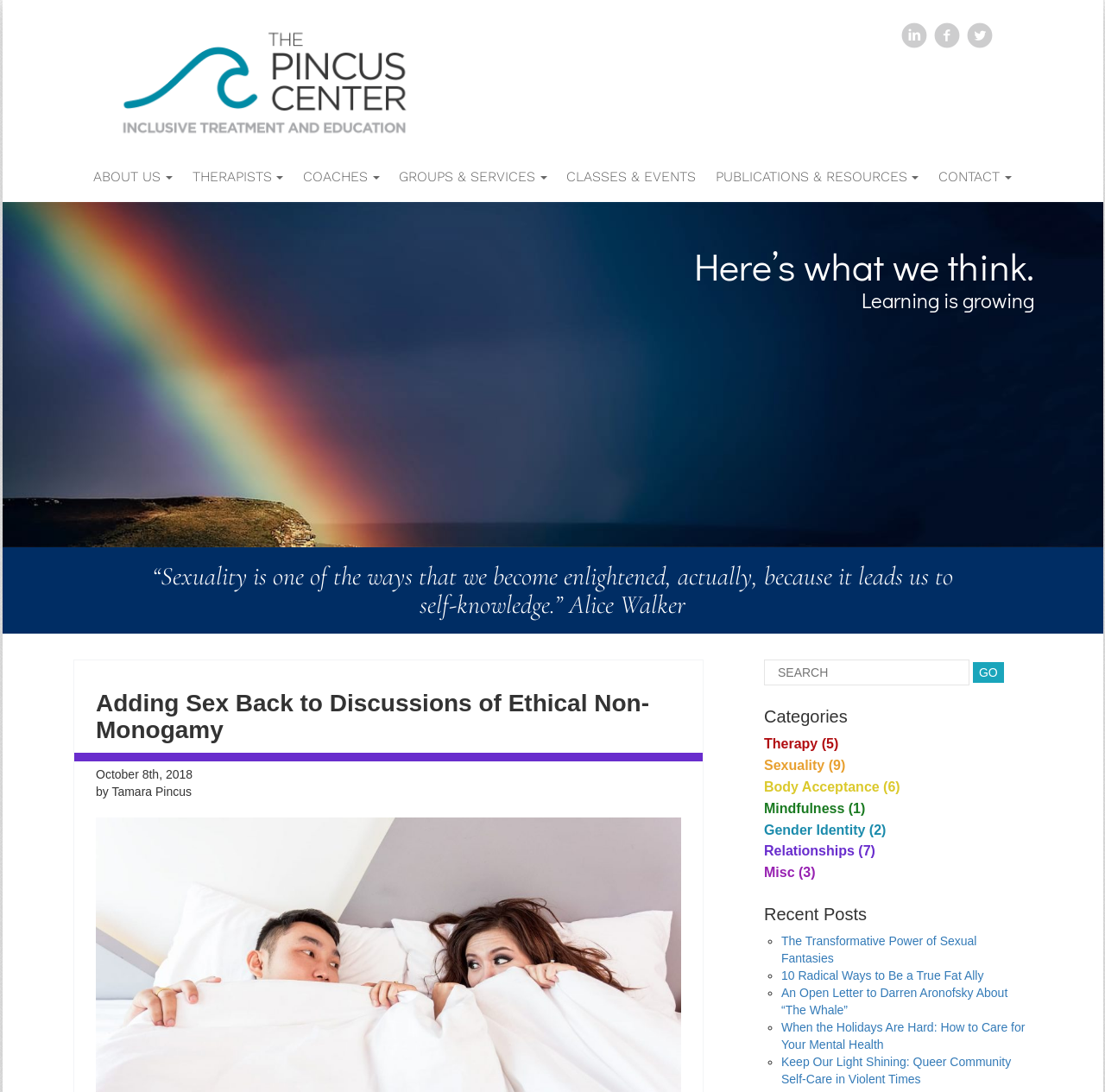What is the name of the center?
Analyze the image and provide a thorough answer to the question.

I found the answer by looking at the logo with wave design at the top left corner of the webpage, which says 'The Pincus Center Inclusive Treatment and Education'.